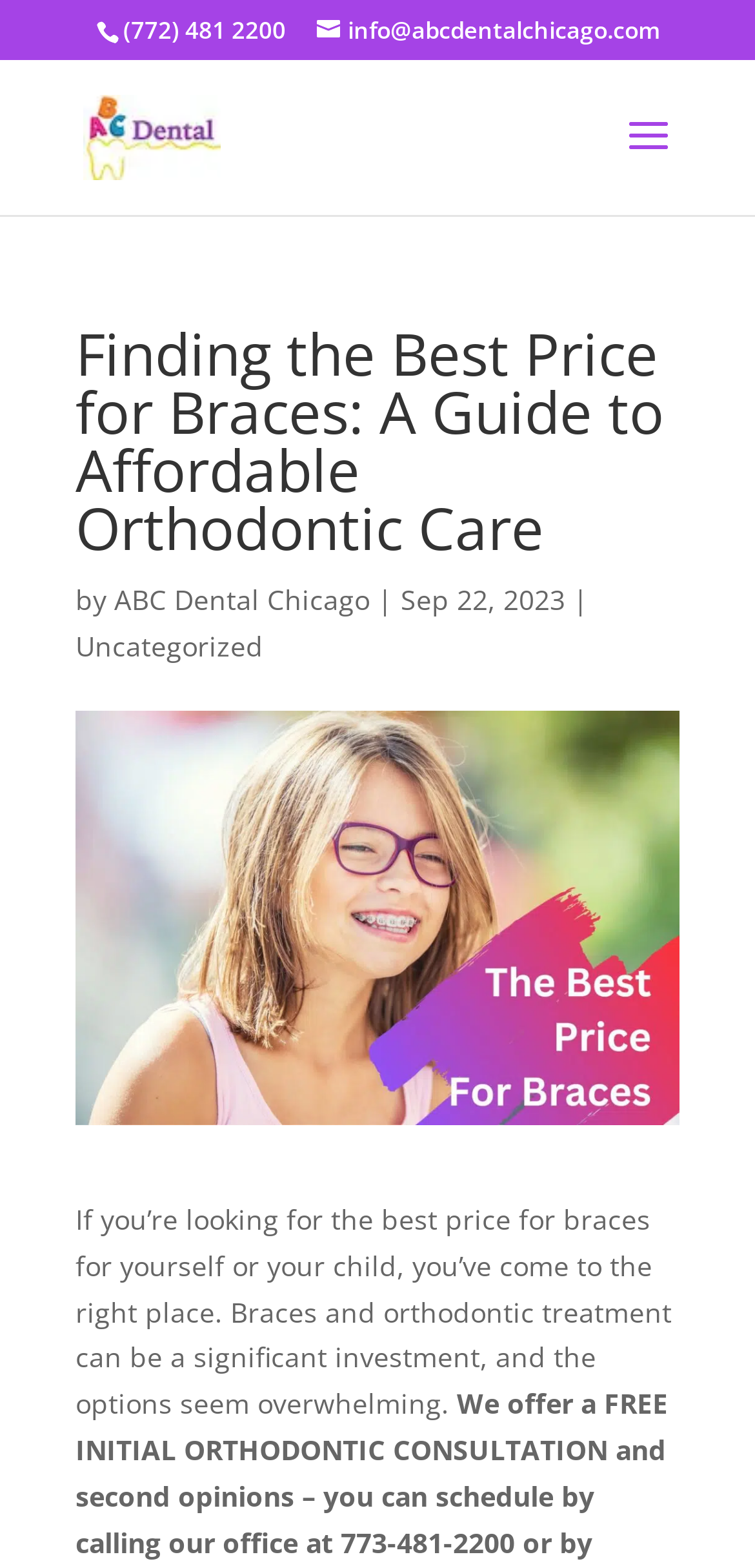Who is the author of the article?
Answer the question with a single word or phrase, referring to the image.

ABC Dental Chicago